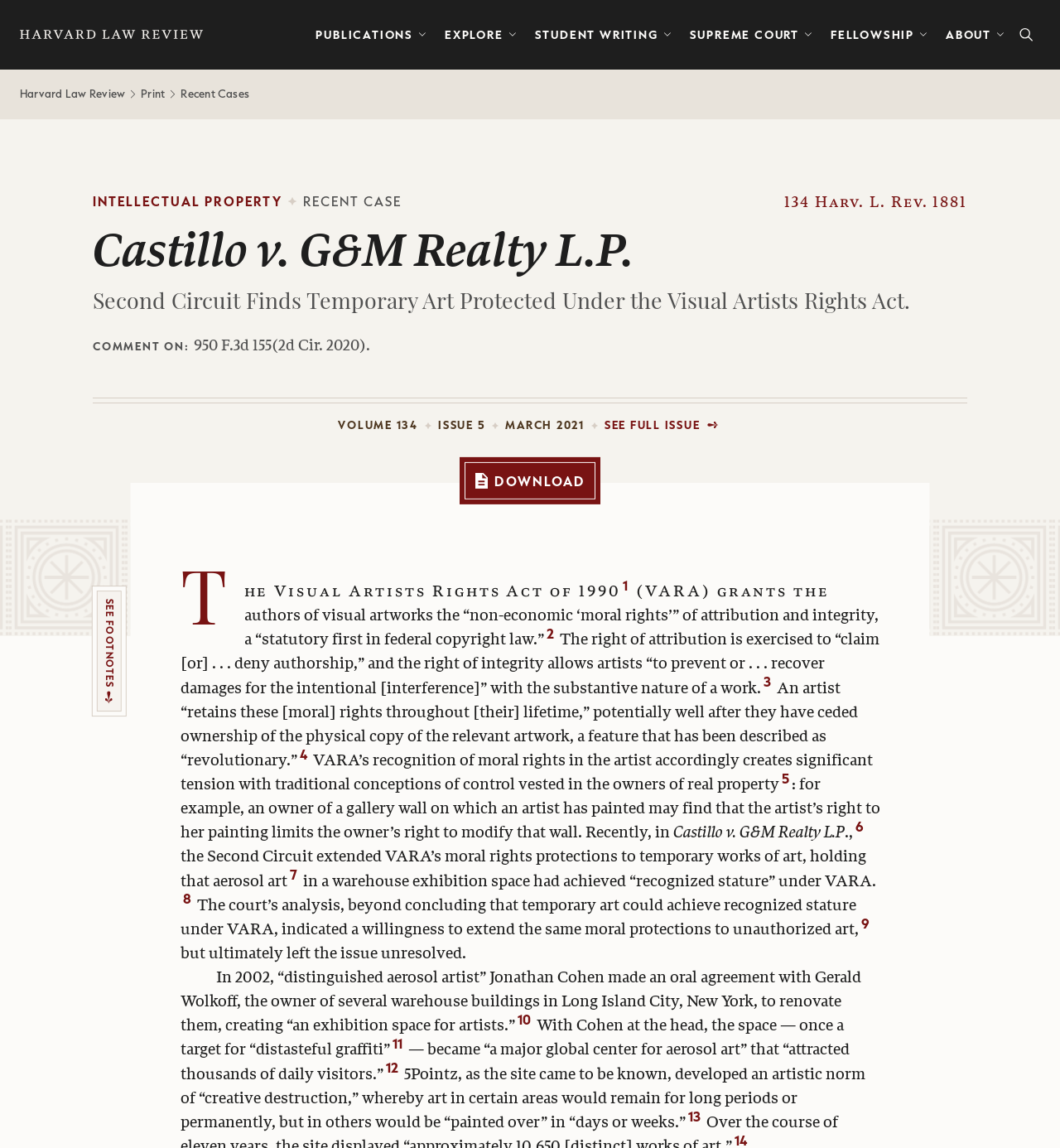Determine the title of the webpage and give its text content.

Castillo v. G&M Realty L.P.